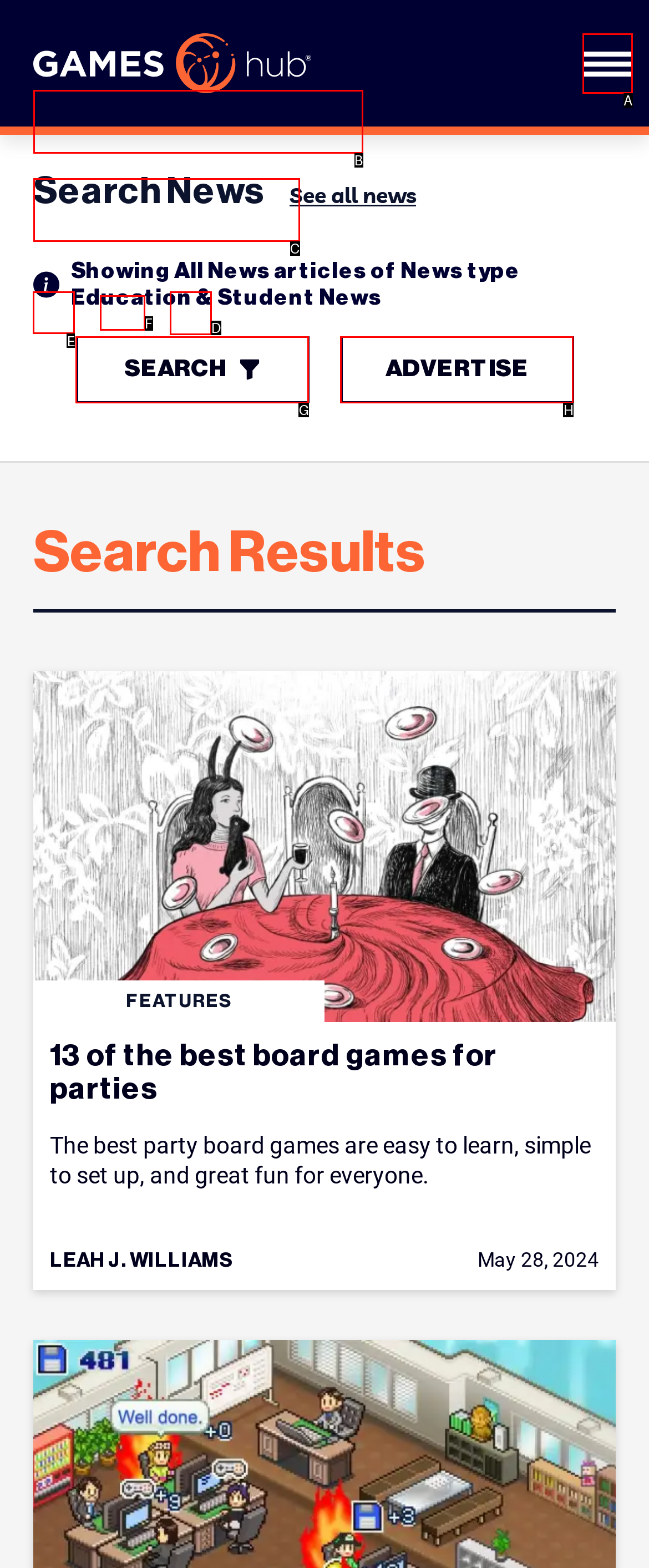To achieve the task: Check the Facebook link, indicate the letter of the correct choice from the provided options.

E